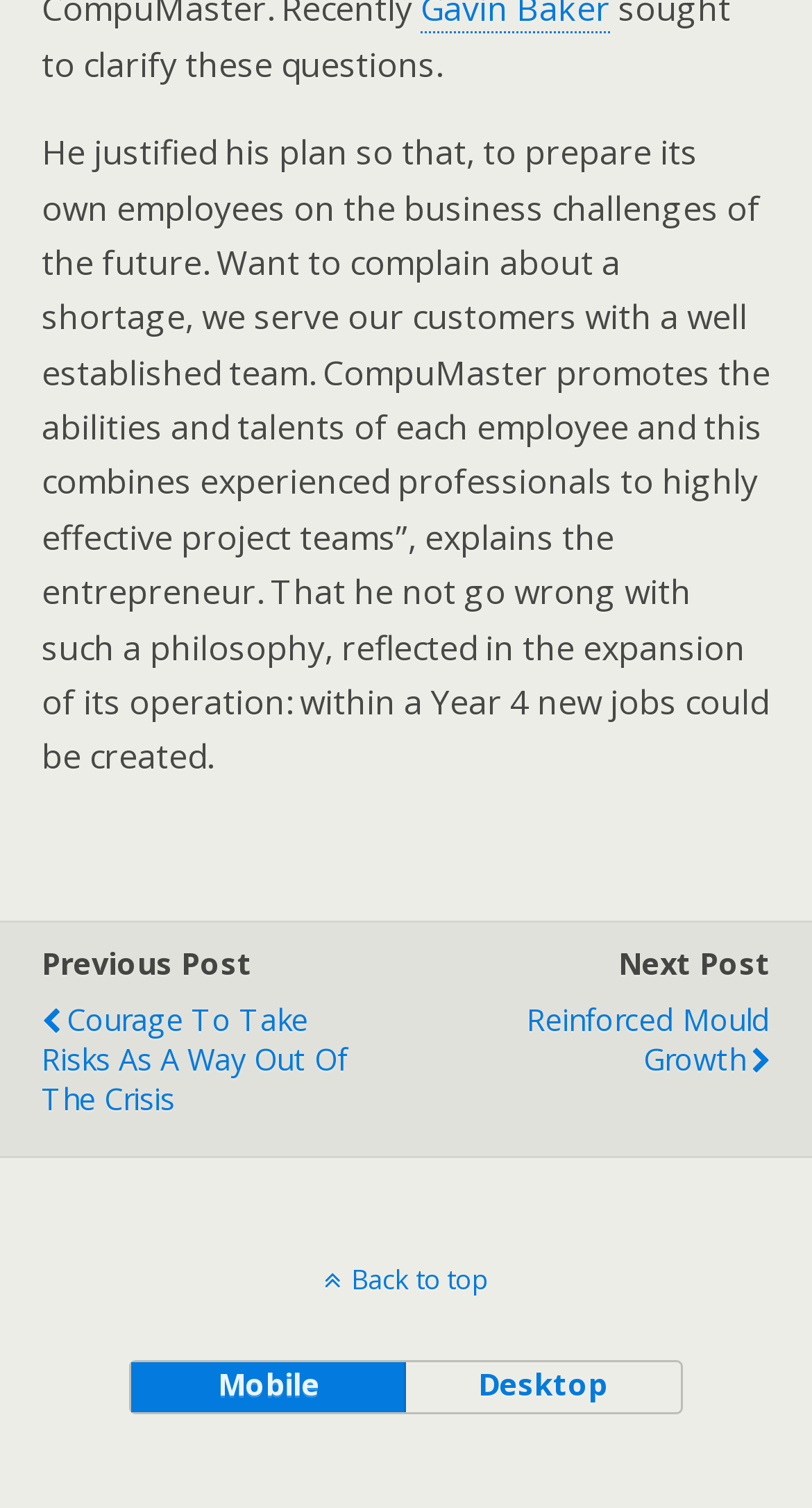What is the title of the previous post?
Respond to the question with a well-detailed and thorough answer.

The link with the text 'Courage To Take Risks As A Way Out Of The Crisis' is labeled as the 'Previous Post', indicating that this is the title of the previous post.